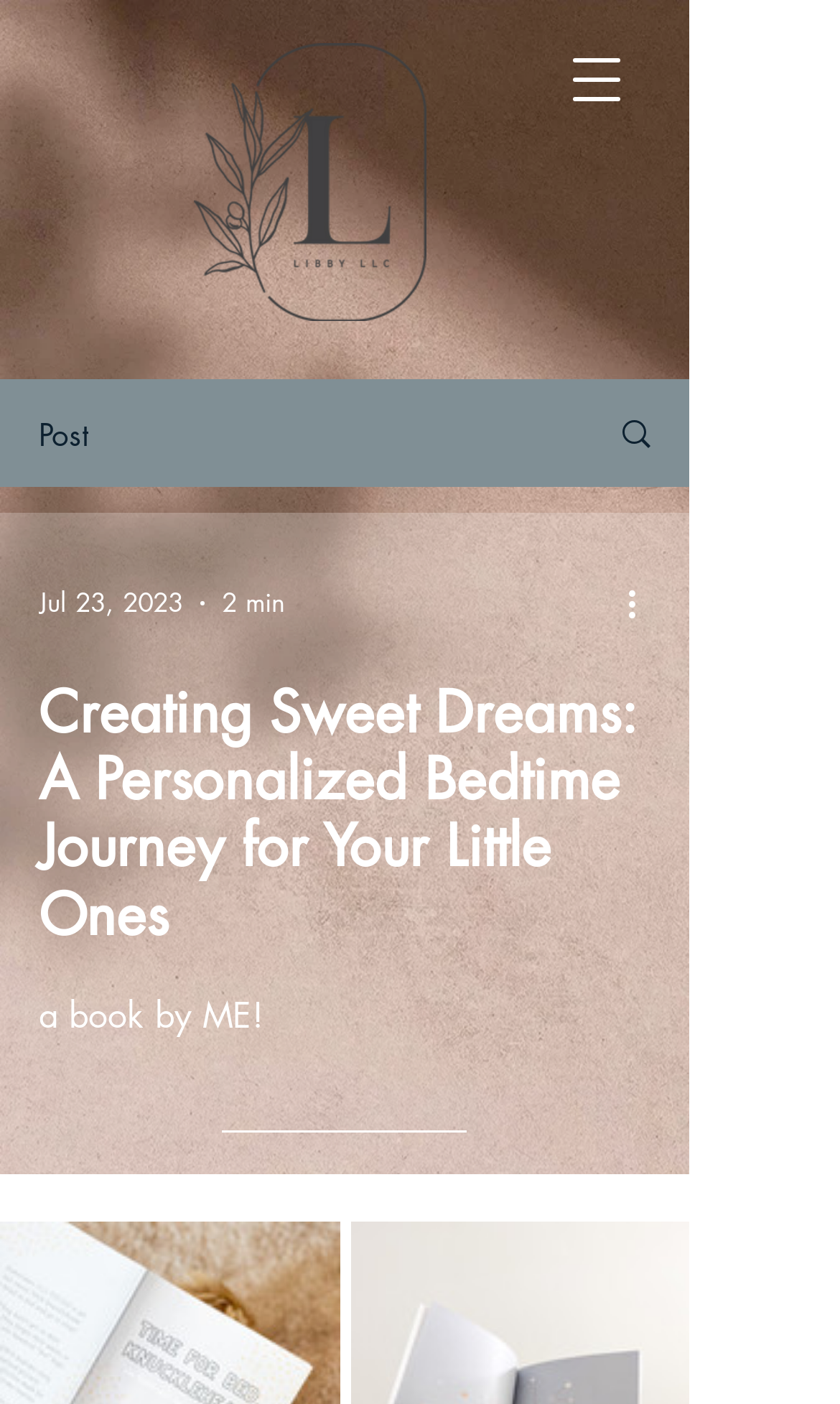Provide a short answer using a single word or phrase for the following question: 
What is the author of the book?

ME